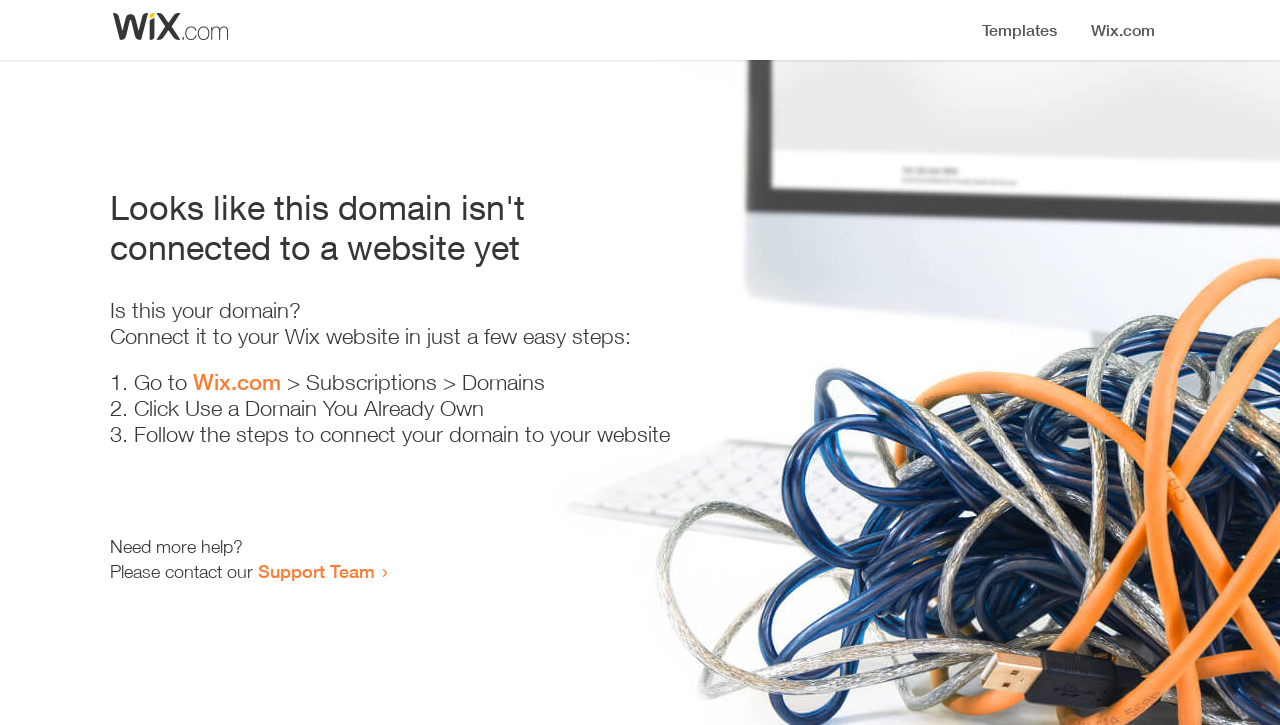Respond concisely with one word or phrase to the following query:
What is the status of this domain?

Not connected